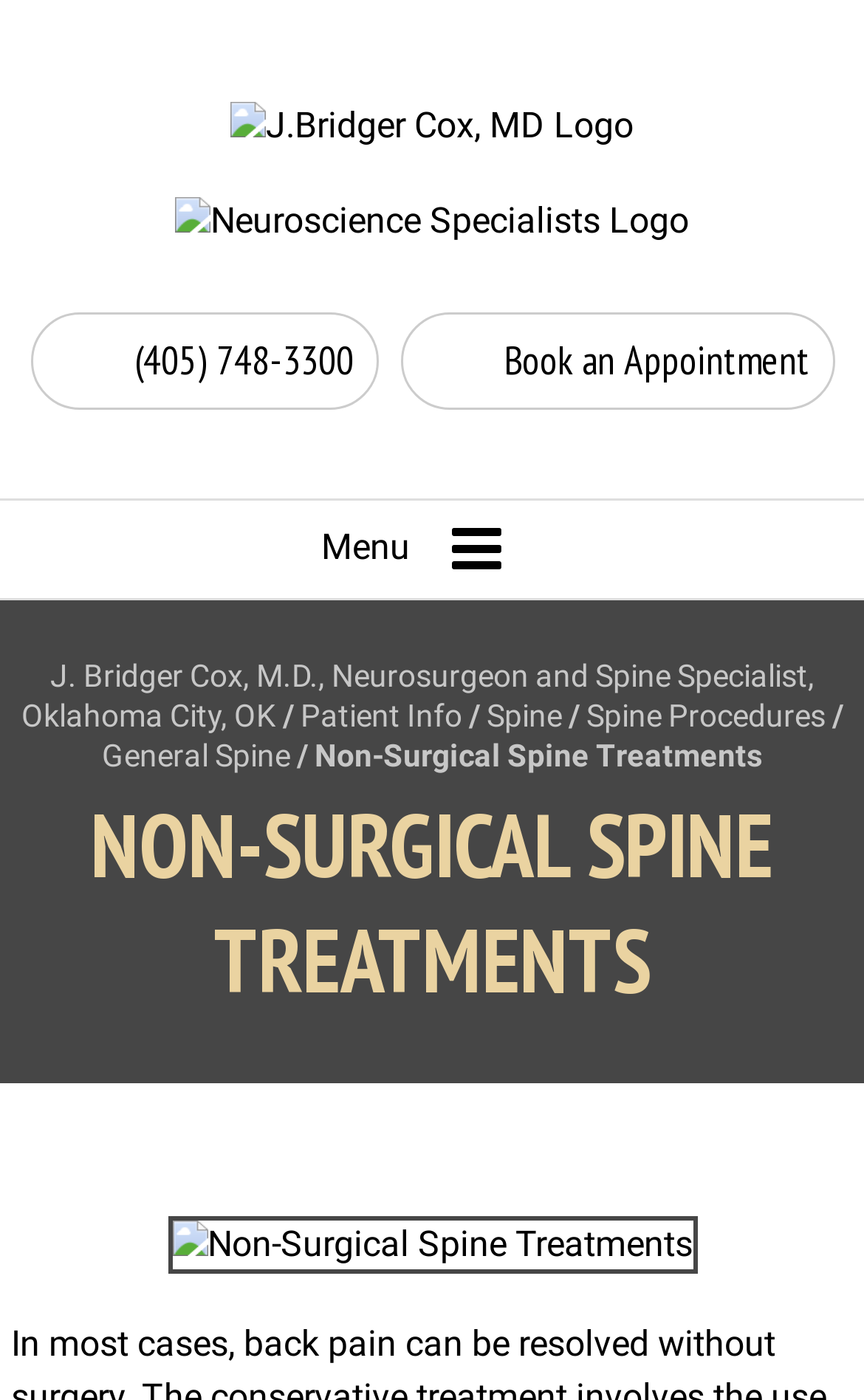Determine the bounding box coordinates of the area to click in order to meet this instruction: "Click the J. Bridger Cox, M.D. Logo".

[0.254, 0.055, 0.746, 0.123]